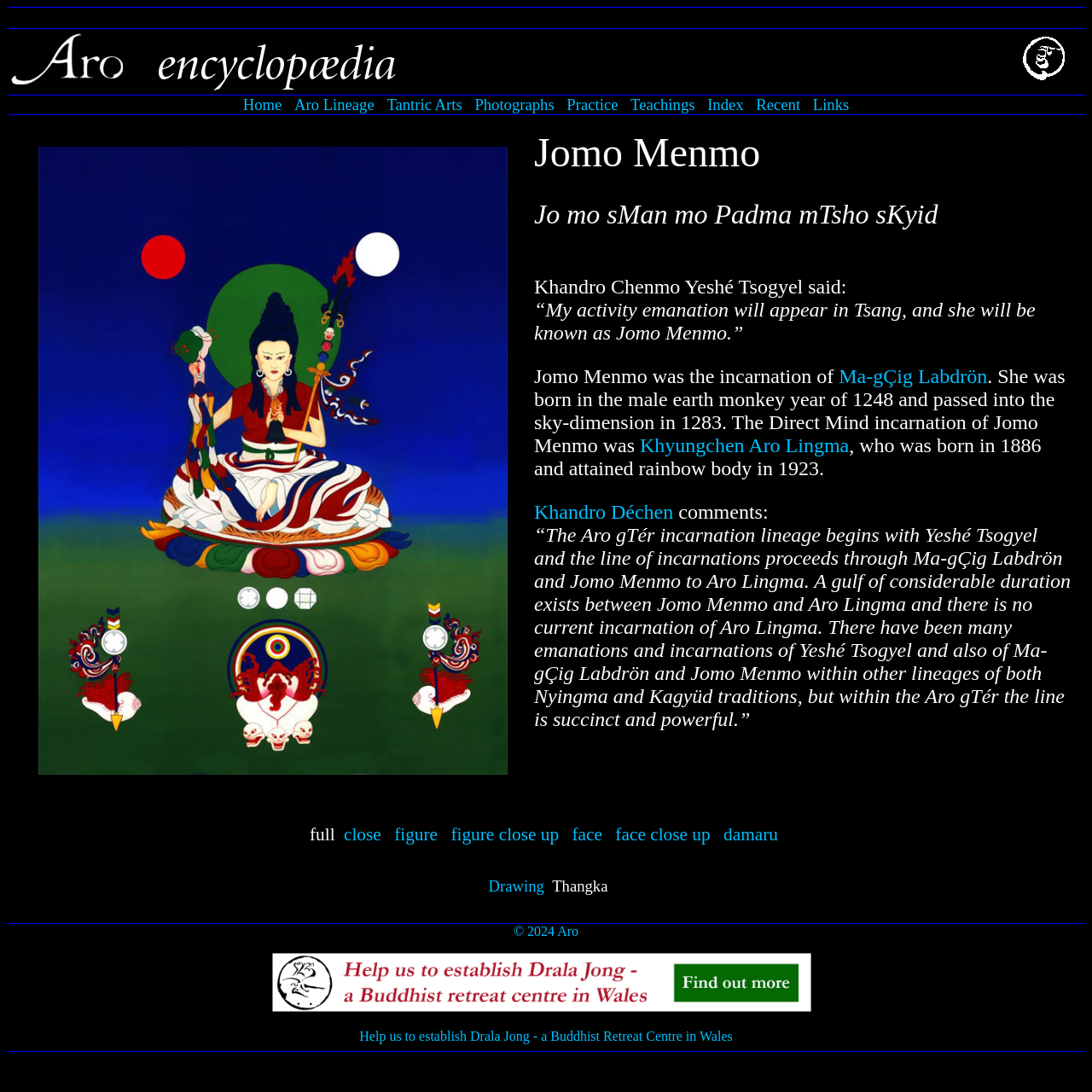Describe every aspect of the webpage comprehensively.

This webpage is dedicated to Jomo Menmo, a significant figure in Tibetan Buddhism. At the top of the page, there is a navigation menu with 9 links: Home, Aro Lineage, Tantric Arts, Photographs, Practice, Teachings, Index, Recent, and Links. Below the navigation menu, there is a large image of Jomo Menmo, taking up most of the width of the page.

The main content of the page is divided into two sections. The first section has a heading "Jomo Menmo" and a subheading "Jo mo sMan mo Padma mTsho sKyid". Below the headings, there is a quote from Khandro Chenmo Yeshé Tsogyel, followed by a paragraph describing Jomo Menmo's incarnation and life. The text also mentions Ma-gÇig Labdrön and Khyungchen Aro Lingma, who are related to Jomo Menmo's lineage.

The second section of the main content discusses the Aro gTér incarnation lineage, which begins with Yeshé Tsogyel and proceeds through Ma-gÇig Labdrôn and Jomo Menmo to Aro Lingma. The text explains that there is a gap in the lineage between Jomo Menmo and Aro Lingma, and that there are no current incarnations of Aro Lingma.

At the bottom of the page, there are several links and images related to Jomo Menmo, including links to view figures, faces, and damaru (a type of drum) close up. There is also a link to a drawing and a thangka (a type of Tibetan Buddhist painting). The page ends with a copyright notice and a call to action to help establish a Buddhist retreat center in Wales.